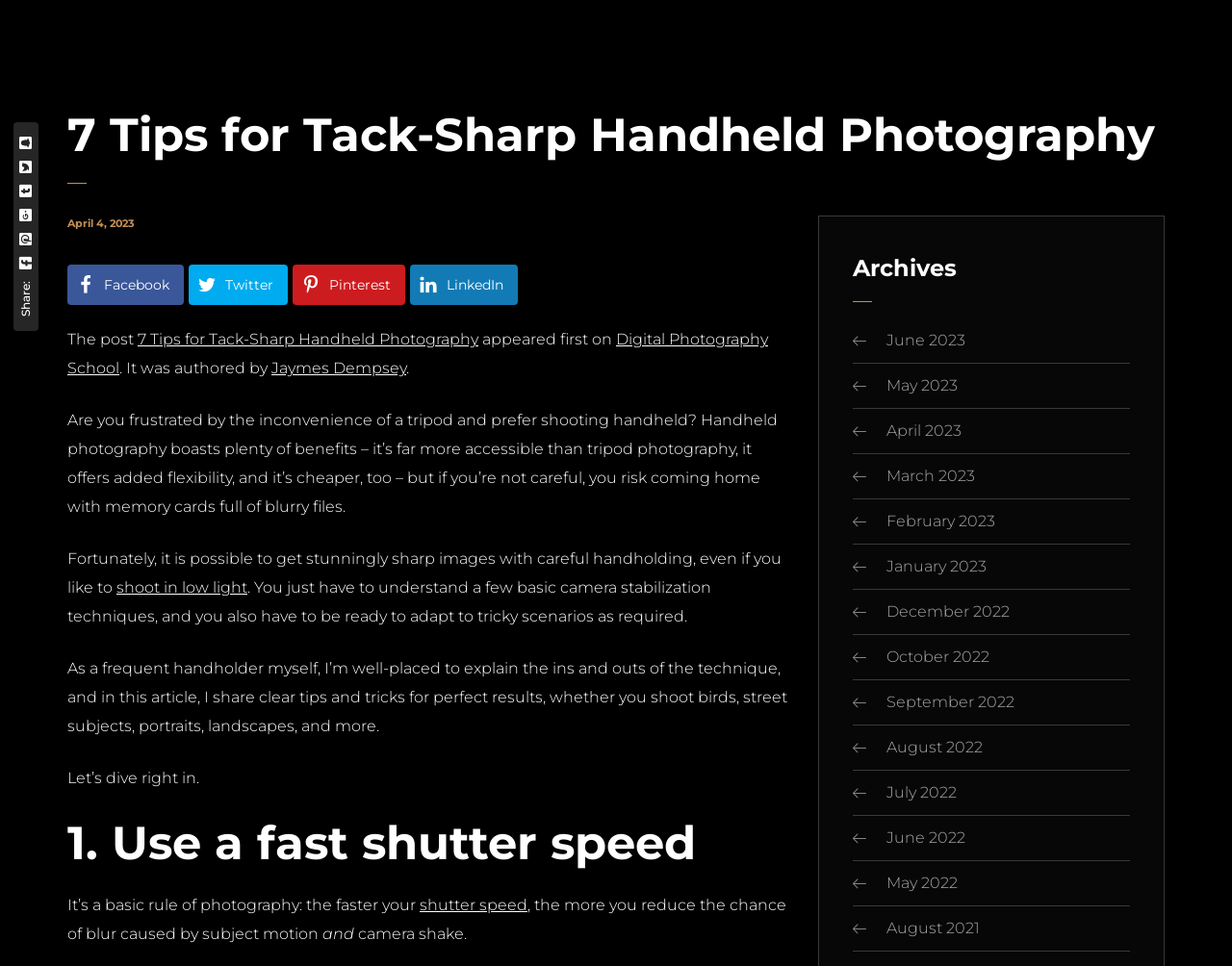Locate the bounding box coordinates of the clickable area to execute the instruction: "Read the article on Digital Photography School". Provide the coordinates as four float numbers between 0 and 1, represented as [left, top, right, bottom].

[0.055, 0.342, 0.623, 0.391]